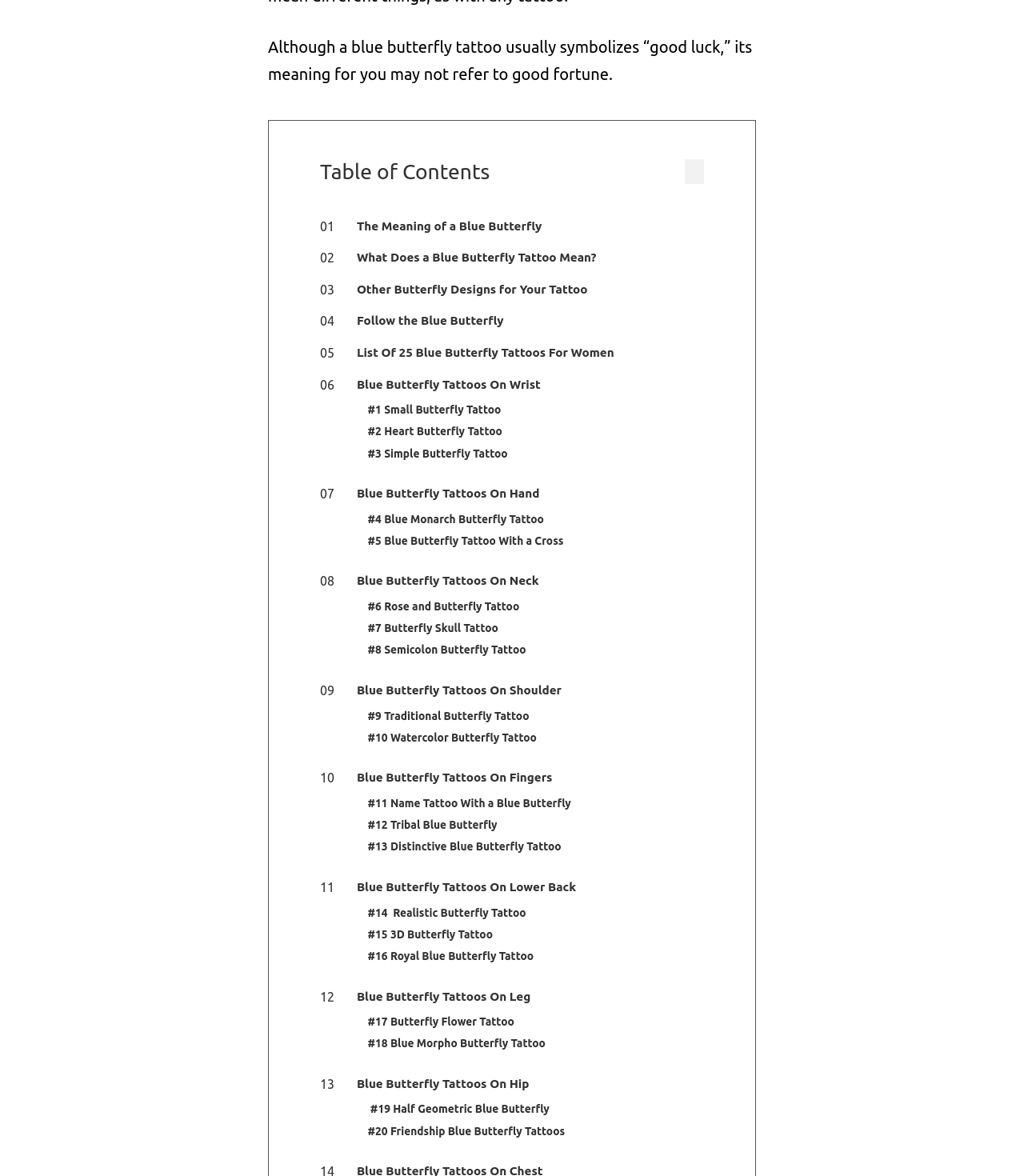Identify the bounding box coordinates of the part that should be clicked to carry out this instruction: "Click the 'Follow the Blue Butterfly' link".

[0.329, 0.265, 0.492, 0.281]